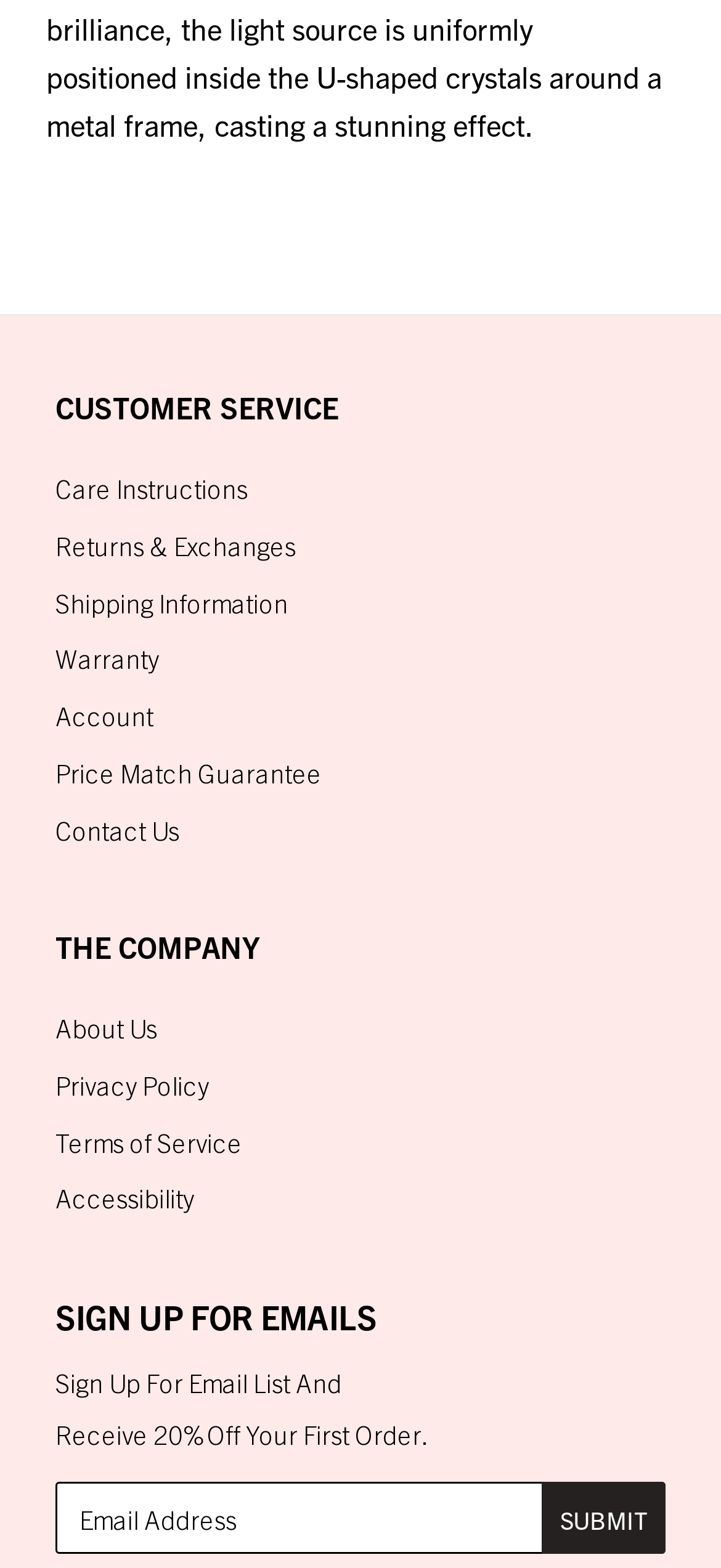Determine the bounding box coordinates for the UI element described. Format the coordinates as (top-left x, top-left y, bottom-right x, bottom-right y) and ensure all values are between 0 and 1. Element description: Care Instructions

[0.077, 0.3, 0.344, 0.321]